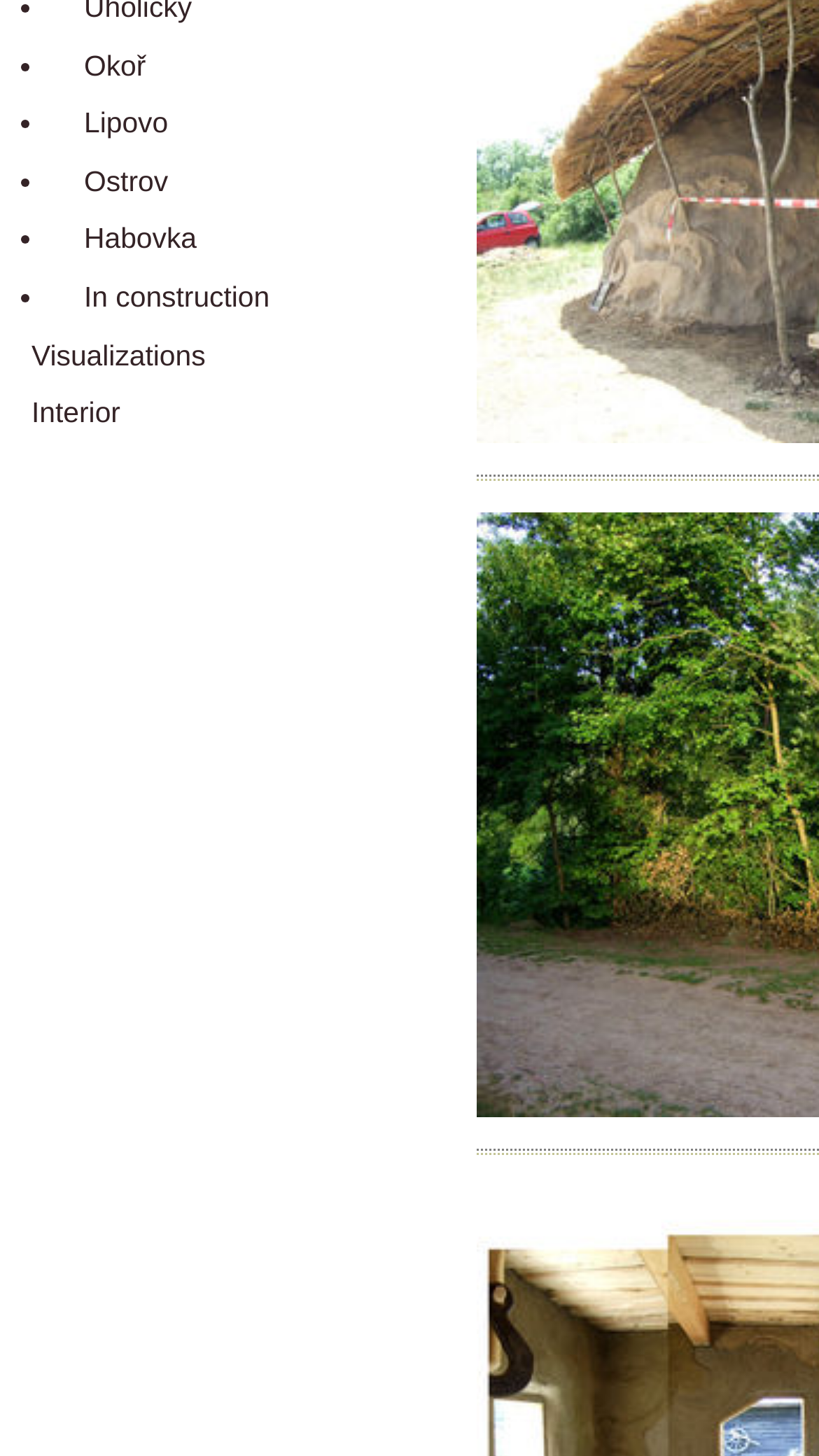Using the given element description, provide the bounding box coordinates (top-left x, top-left y, bottom-right x, bottom-right y) for the corresponding UI element in the screenshot: Read more

None